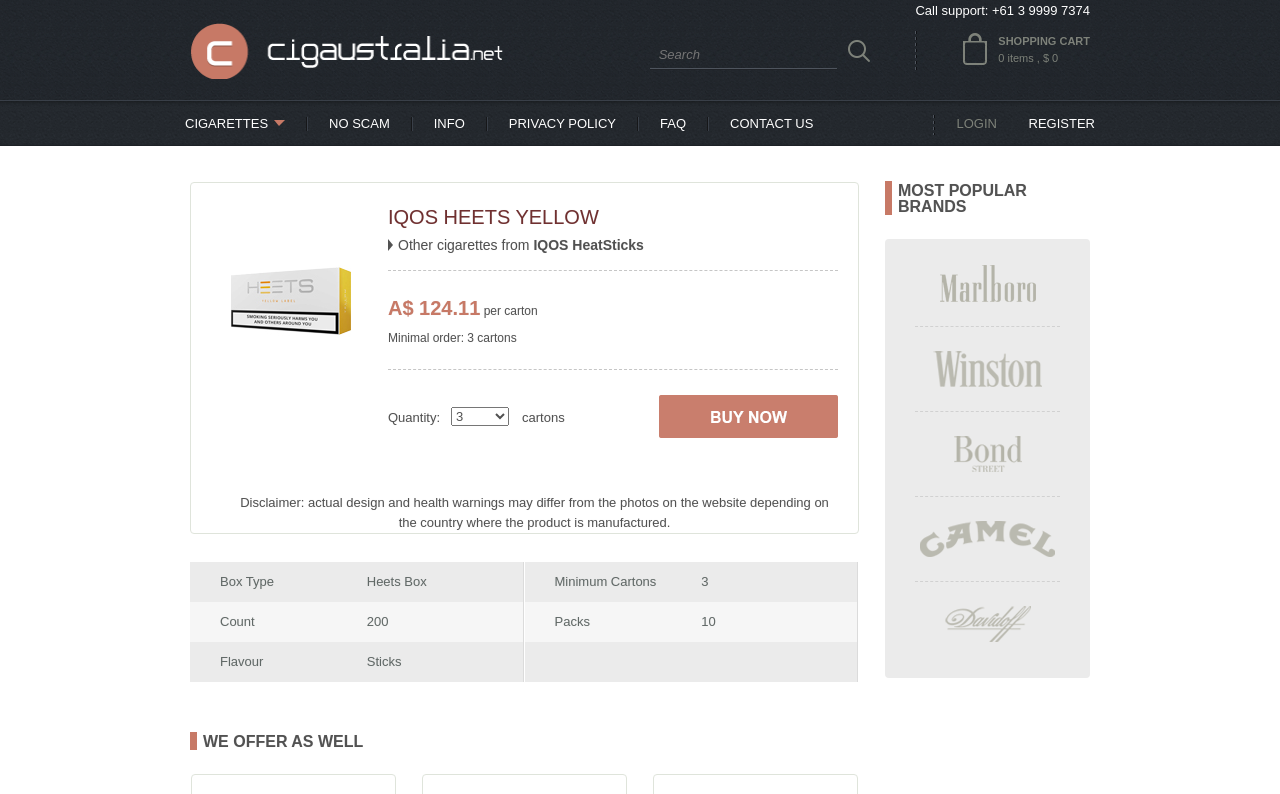Find the bounding box coordinates for the area that should be clicked to accomplish the instruction: "Search for cigarettes".

[0.508, 0.05, 0.654, 0.088]